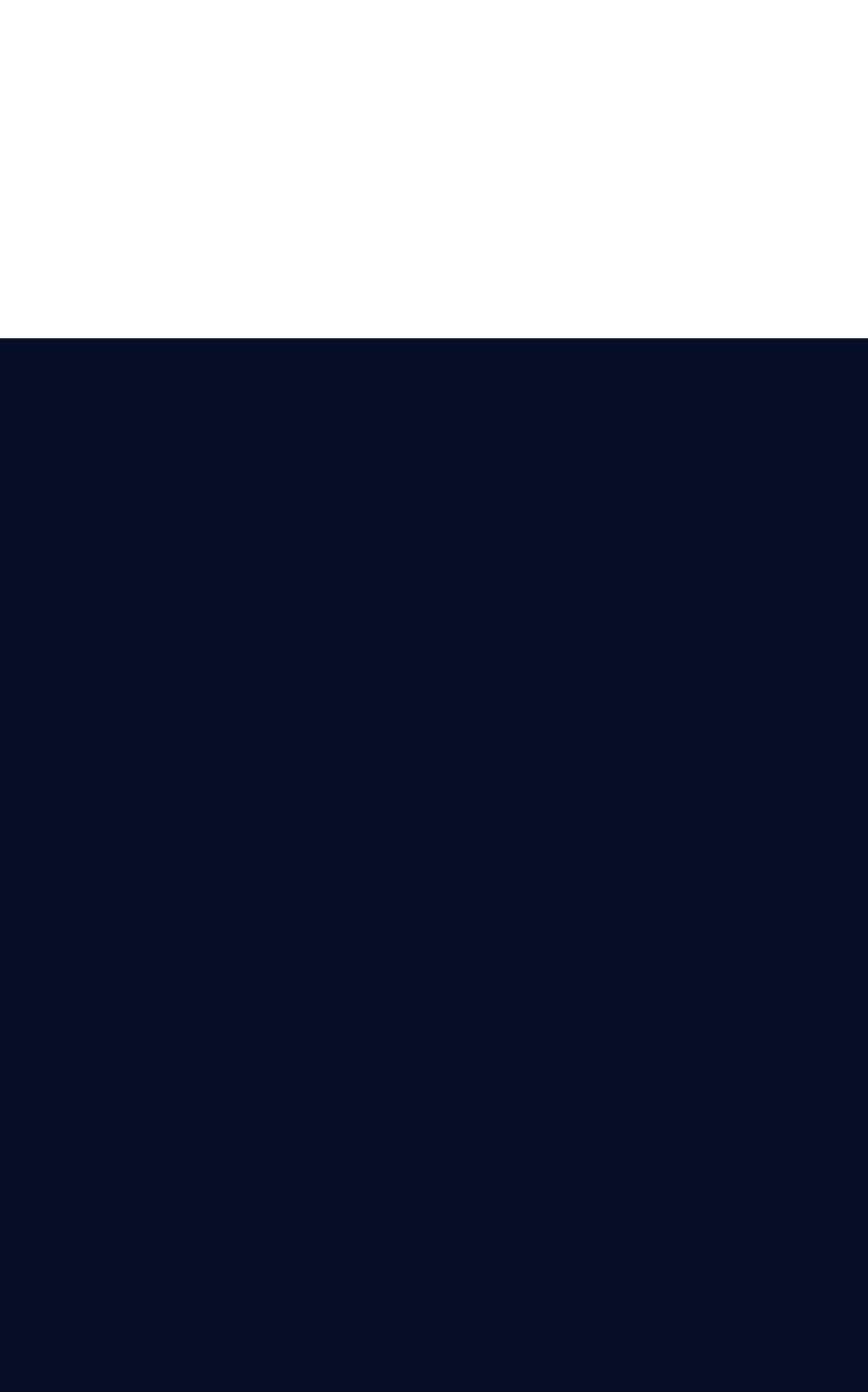What is the theme of the webpage?
Refer to the image and provide a detailed answer to the question.

The StaticText element with ID 195 has the text 'Help us fight corruption now.', suggesting that the theme of the webpage is related to fighting corruption.